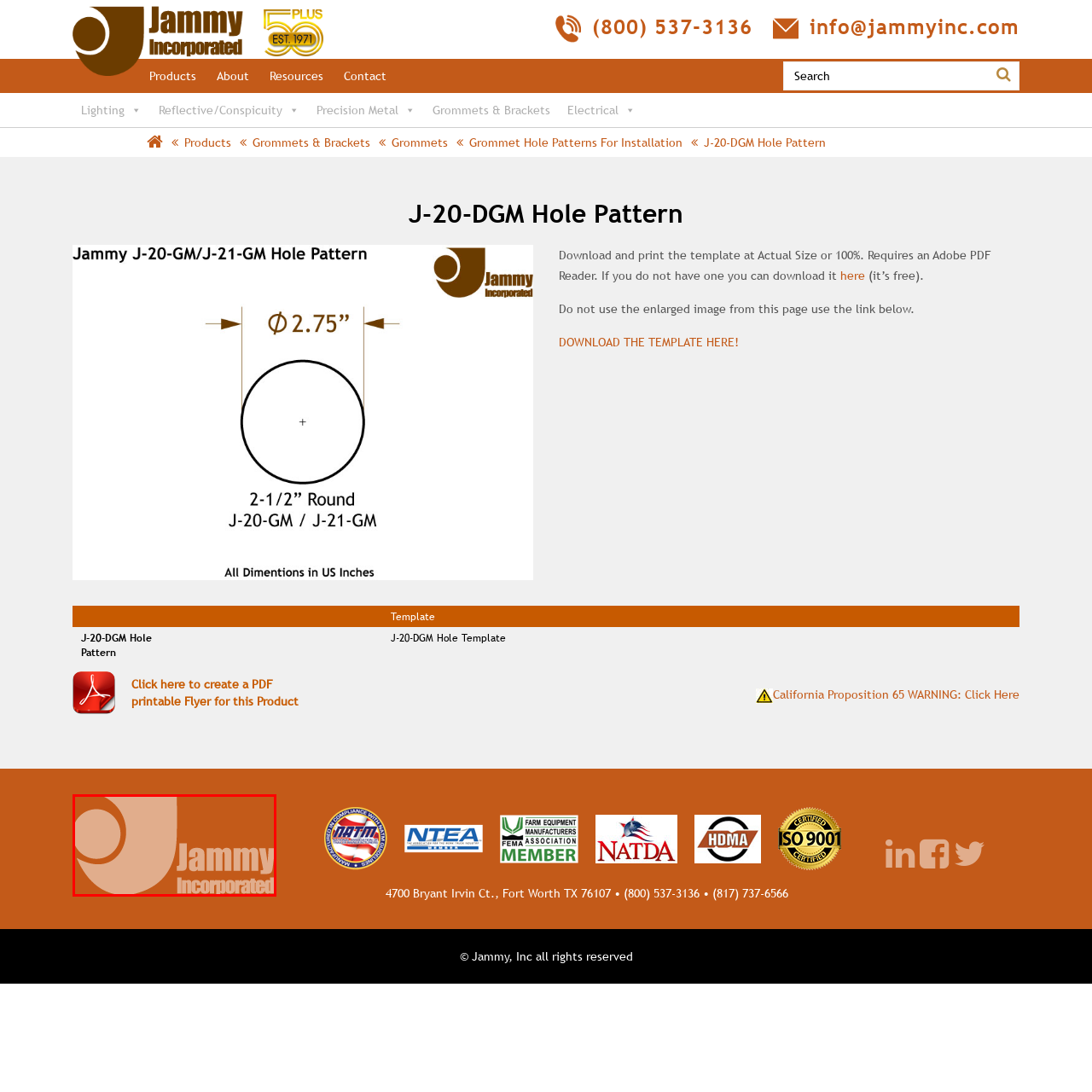Concentrate on the image area surrounded by the red border and answer the following question comprehensively: What word is displayed below the emblem in the logo?

The question asks about the word displayed below the emblem in the logo. According to the caption, below the emblem, the word 'Jammy' is prominently displayed in a bold, mellow peach-colored font, followed by 'Incorporated' in a slightly smaller and more understated manner.